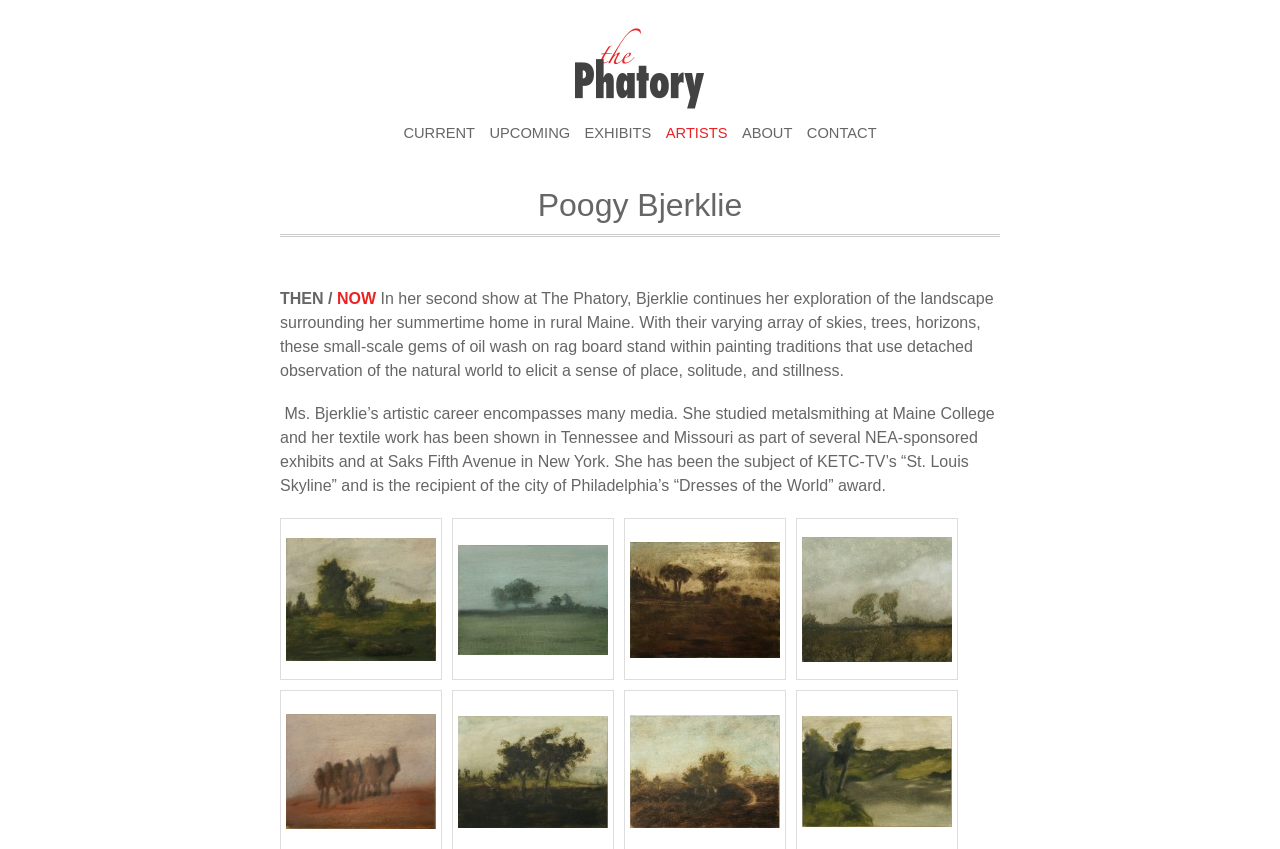Locate the UI element described by CURRENT and provide its bounding box coordinates. Use the format (top-left x, top-left y, bottom-right x, bottom-right y) with all values as floating point numbers between 0 and 1.

[0.315, 0.141, 0.371, 0.168]